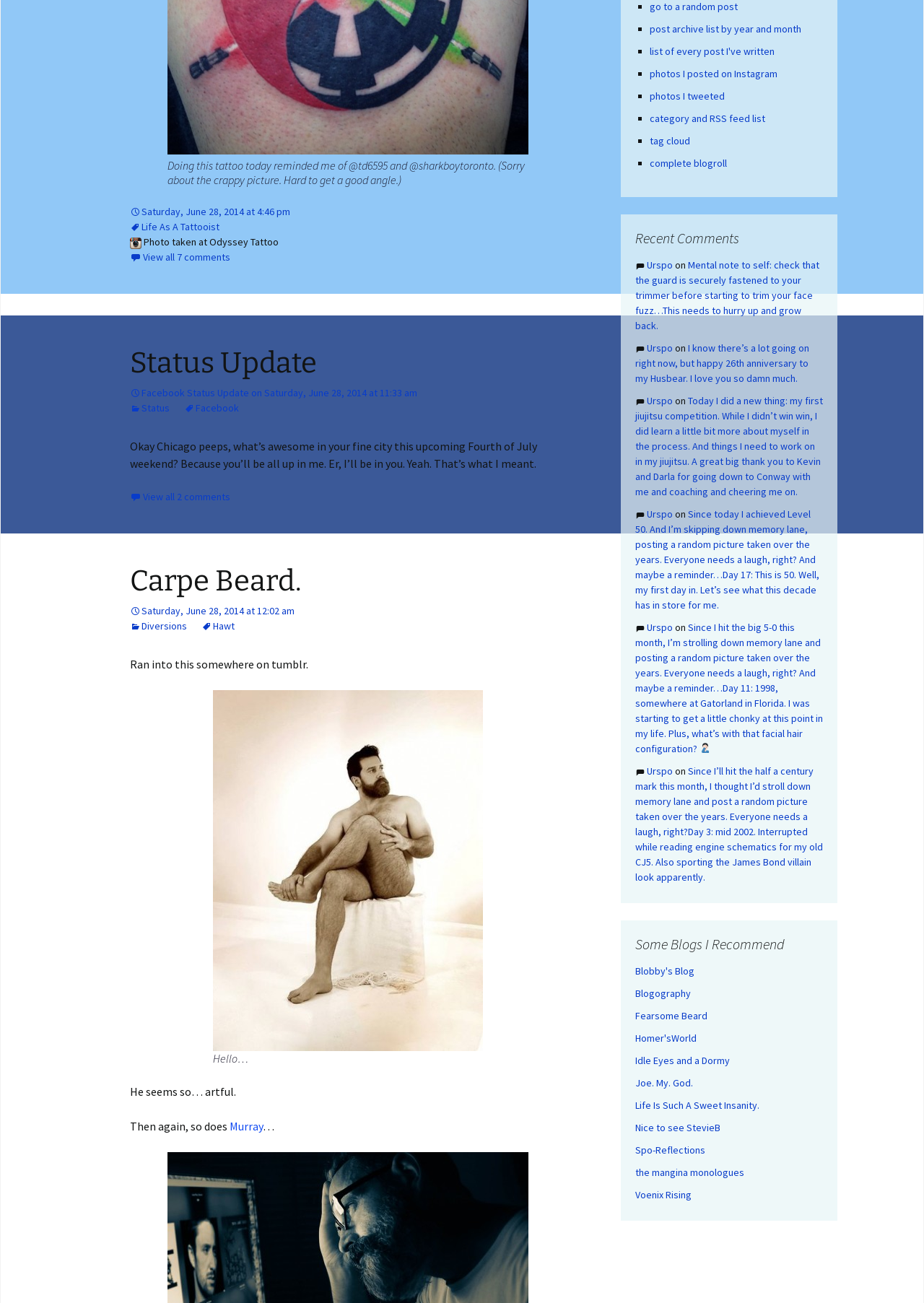Please mark the bounding box coordinates of the area that should be clicked to carry out the instruction: "View all 7 comments".

[0.141, 0.192, 0.249, 0.202]